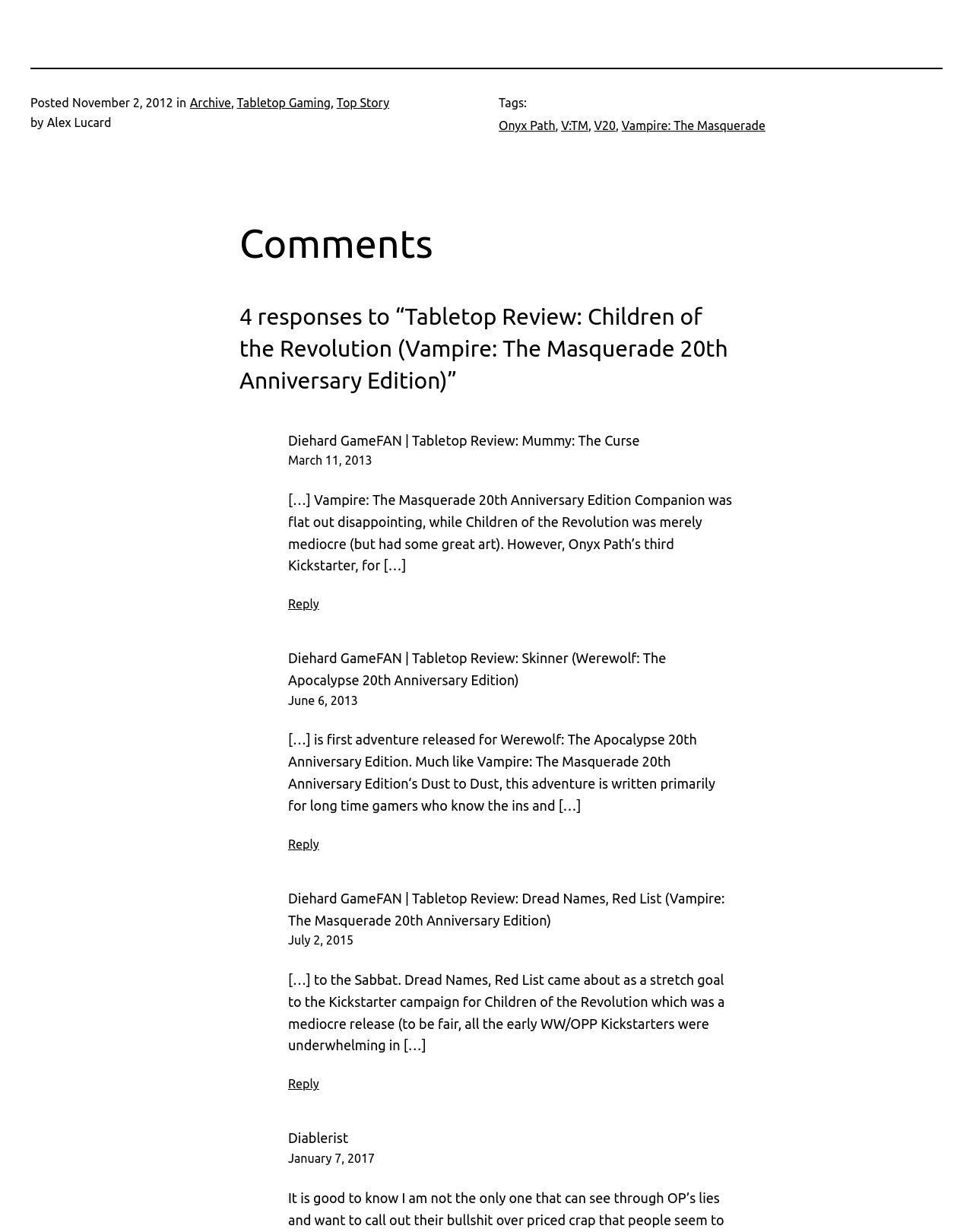What is the date of the post?
Using the image, give a concise answer in the form of a single word or short phrase.

November 2, 2012